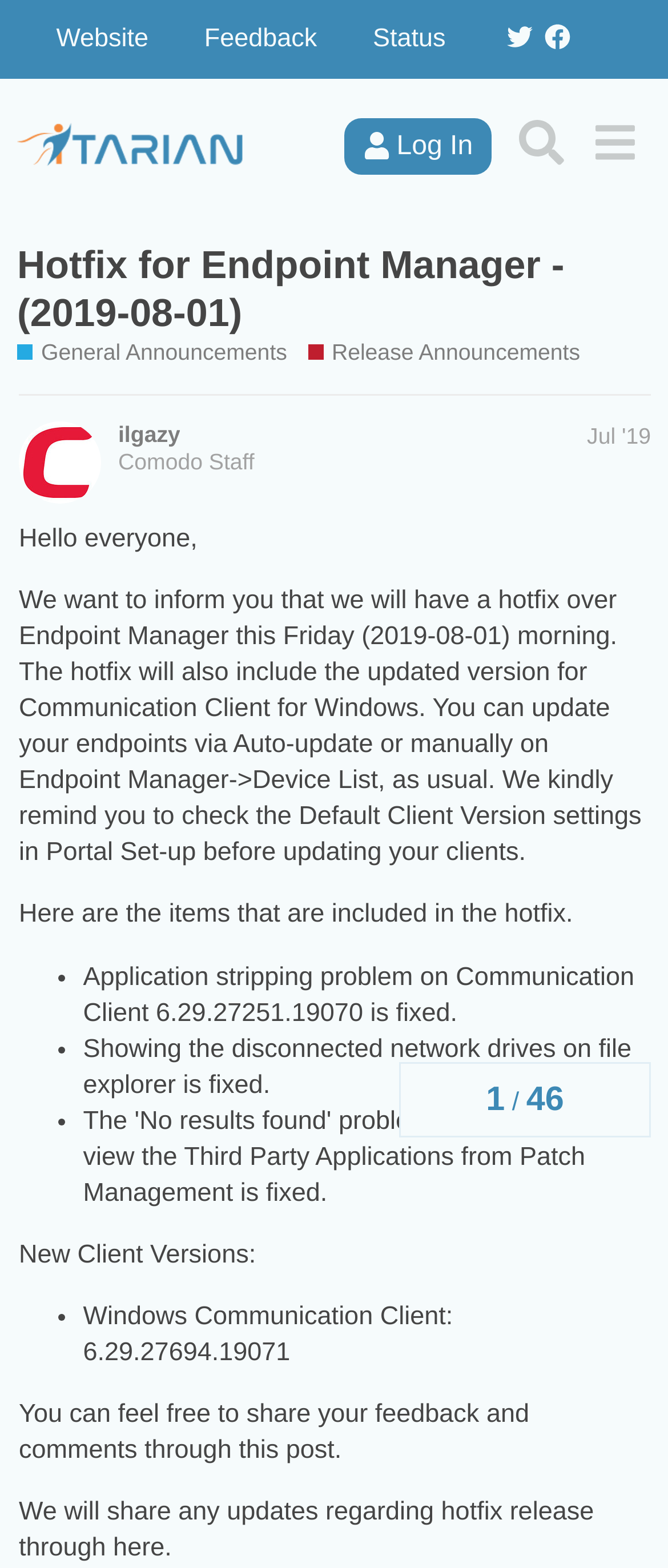What is the new version of Windows Communication Client?
Give a detailed response to the question by analyzing the screenshot.

The new version of Windows Communication Client is 6.29.27694.19071, as listed in the new client versions included in the hotfix.